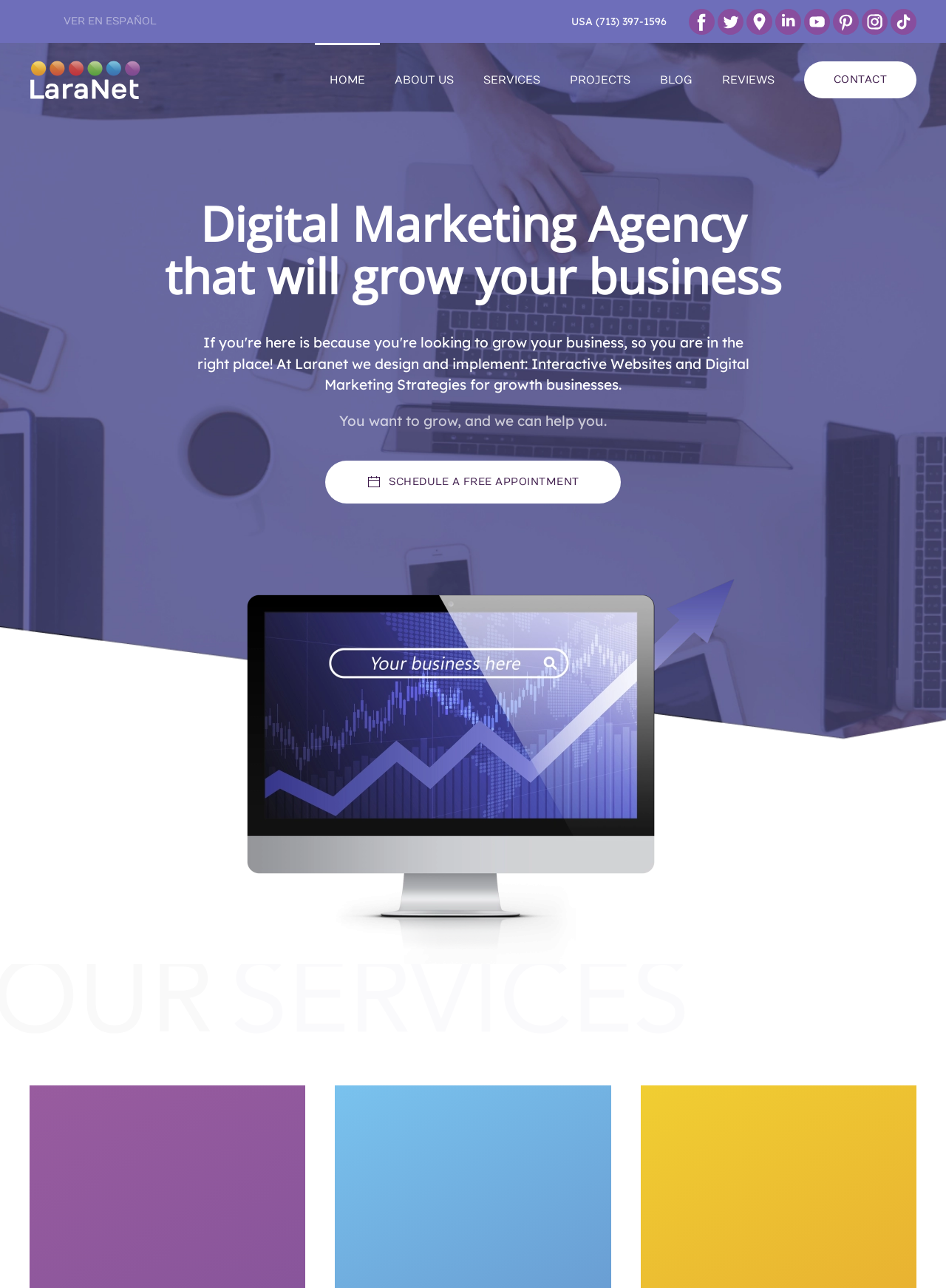Specify the bounding box coordinates for the region that must be clicked to perform the given instruction: "Click the 'VER EN ESPAÑOL' link".

[0.061, 0.006, 0.171, 0.028]